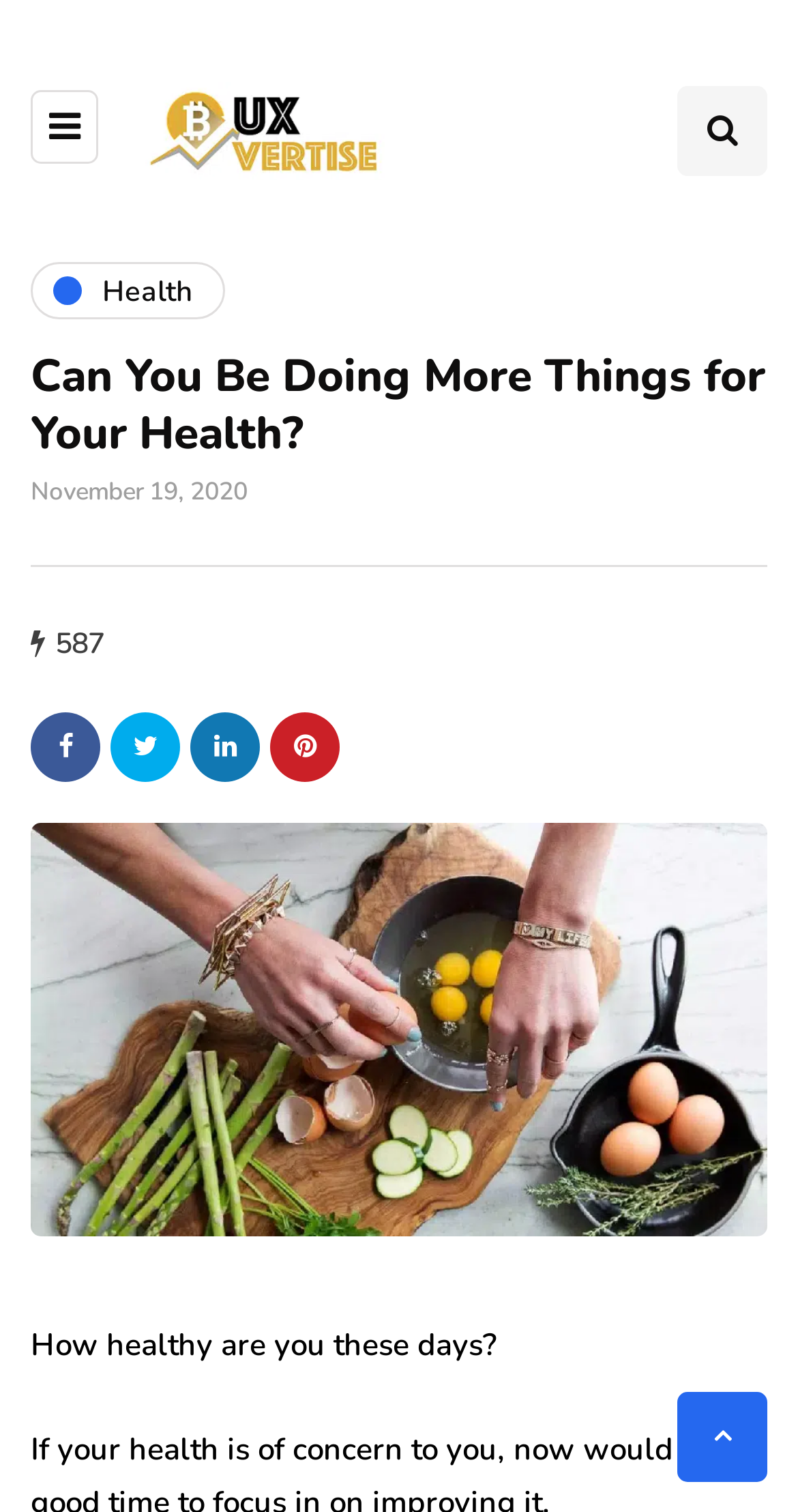Pinpoint the bounding box coordinates of the clickable element needed to complete the instruction: "Click on the first social media icon". The coordinates should be provided as four float numbers between 0 and 1: [left, top, right, bottom].

[0.038, 0.471, 0.126, 0.517]